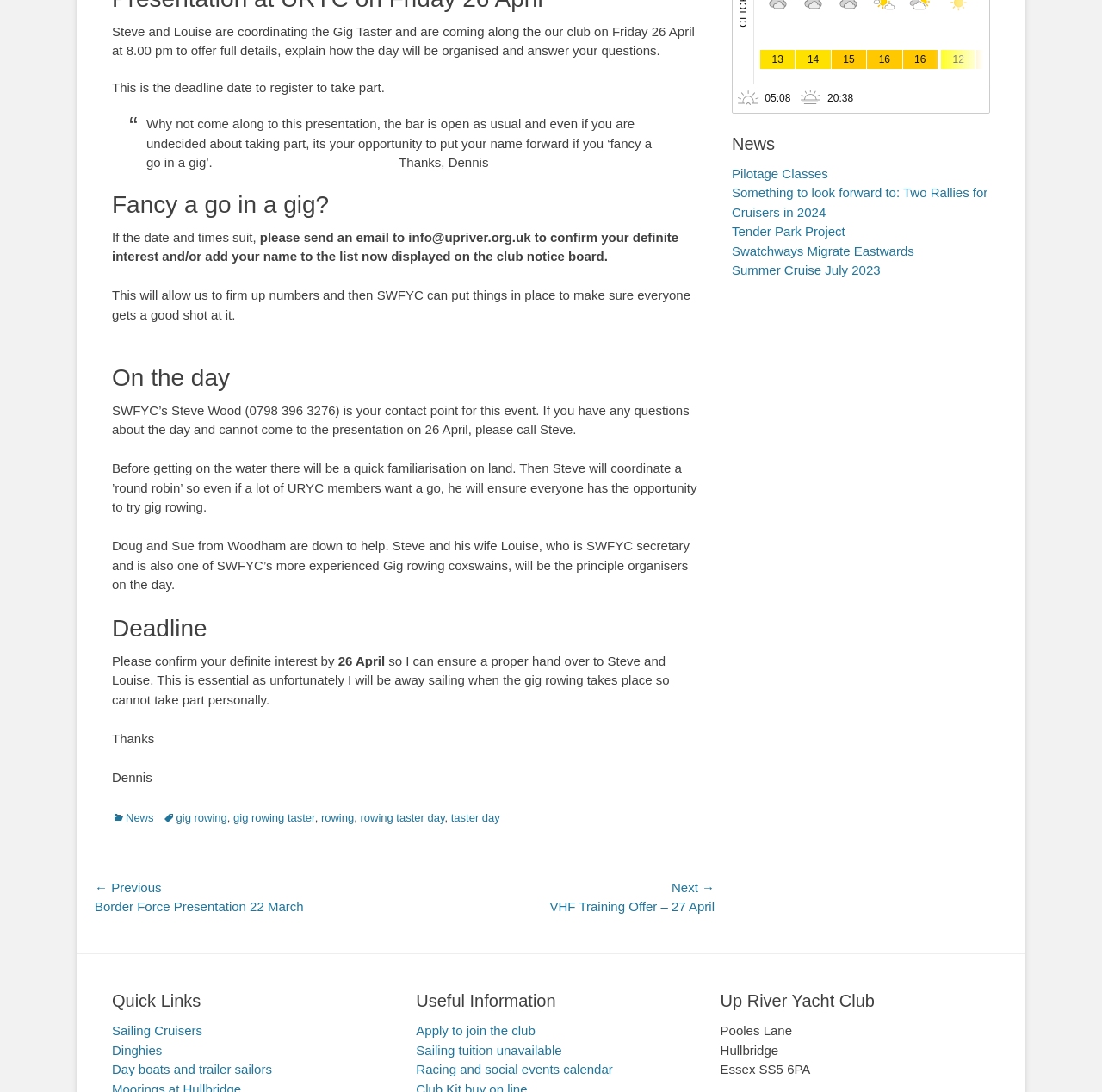What is the event being organized by Steve and Louise?
Based on the image, answer the question with as much detail as possible.

Based on the text, Steve and Louise are coordinating the Gig Taster and are coming to the club on Friday 26 April to offer full details, explain how the day will be organized and answer questions.